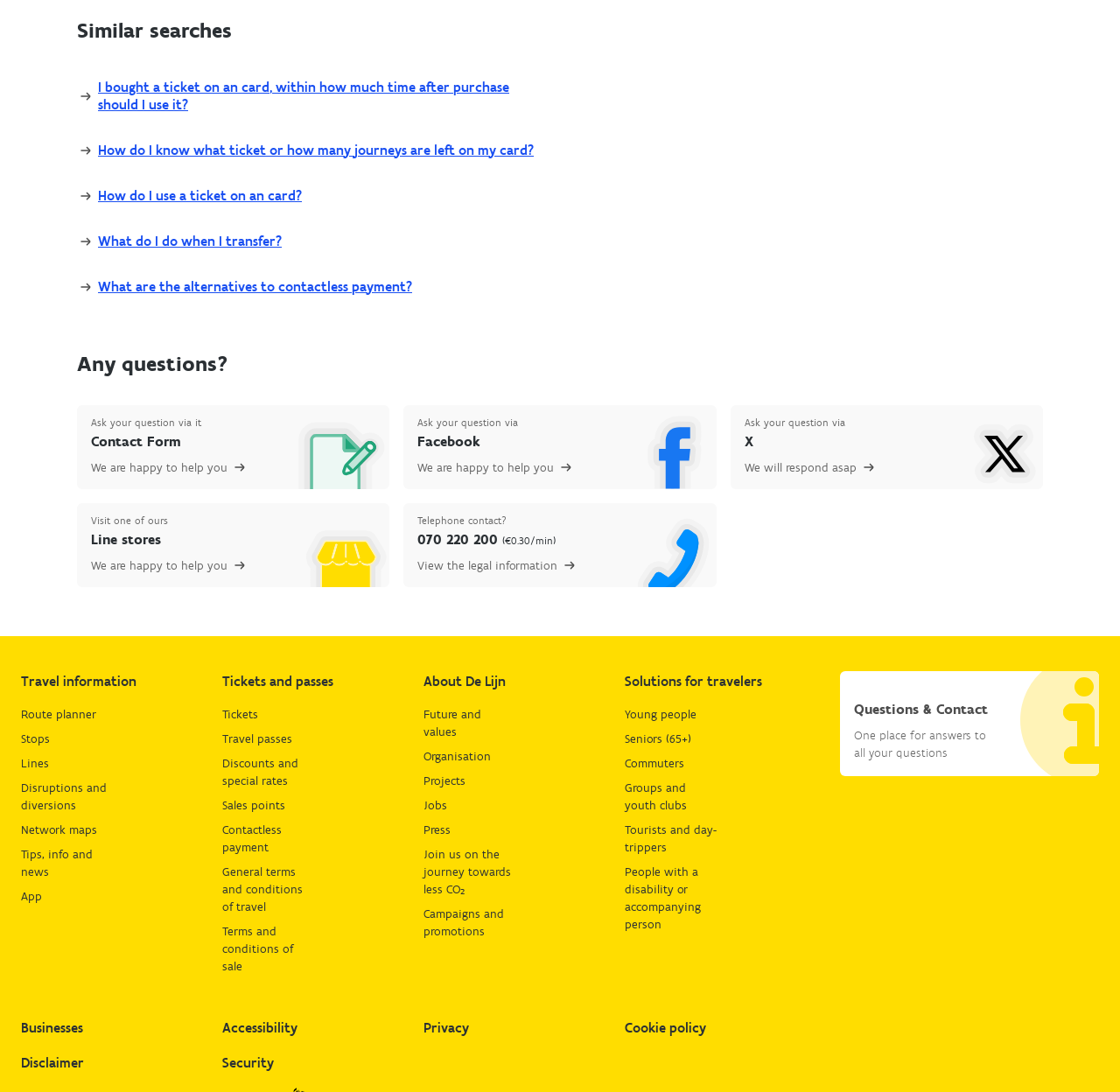Please find the bounding box coordinates of the section that needs to be clicked to achieve this instruction: "Get travel information".

[0.019, 0.614, 0.198, 0.633]